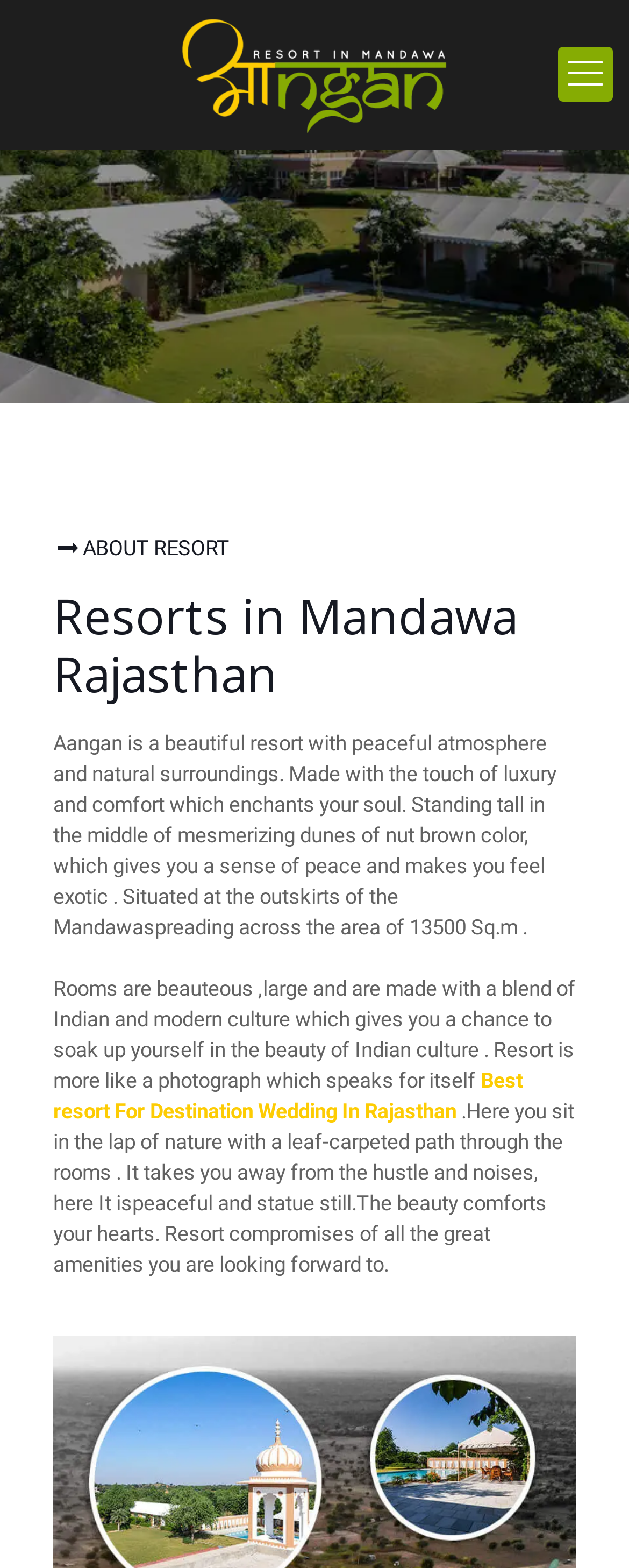Give a complete and precise description of the webpage's appearance.

The webpage is about Aangan Resort, a luxurious resort located in Mandawa, Rajasthan. At the top left of the page, there is a logo of Aangan Resort, which is an image linked to the resort's website. To the right of the logo, there is a small icon, possibly a social media link.

Below the logo, there are two headings, "ABOUT RESORT" and "Resorts in Mandawa Rajasthan", which indicate the start of the resort's description. The first paragraph of text describes the resort as a peaceful and luxurious getaway, surrounded by natural beauty. It highlights the resort's unique features, such as its location amidst mesmerizing dunes.

The second paragraph of text focuses on the resort's rooms, describing them as beautiful, large, and blending Indian and modern cultures. The text also compares the resort to a photograph that speaks for itself.

Below the second paragraph, there is a link to a page about the resort being a great destination for weddings in Rajasthan. The third paragraph of text continues to describe the resort's natural surroundings, emphasizing its peaceful and serene atmosphere. It also mentions the resort's amenities, which cater to guests' needs.

Overall, the webpage presents Aangan Resort as a luxurious and peaceful retreat, surrounded by natural beauty and offering a unique cultural experience.